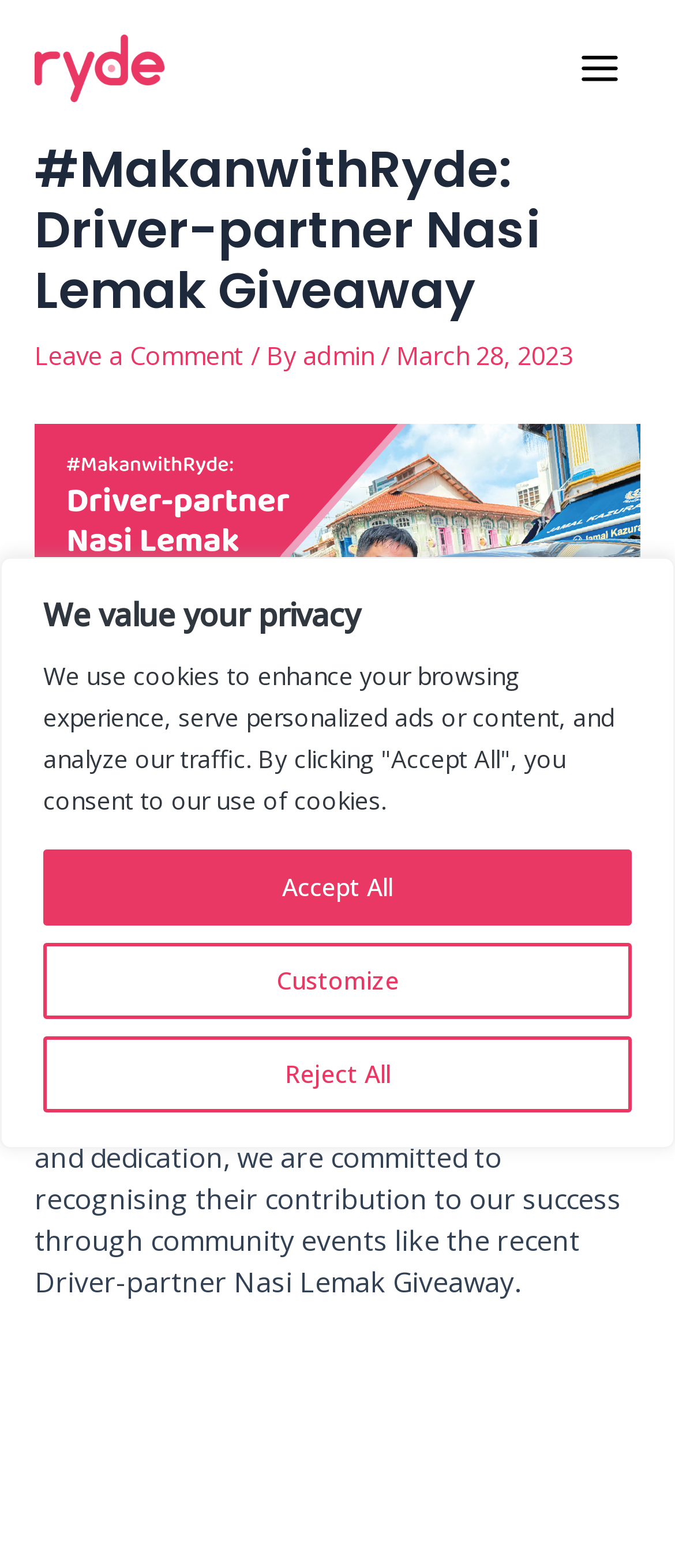What is the goal of Ryde?
Respond with a short answer, either a single word or a phrase, based on the image.

Provide simple transportation